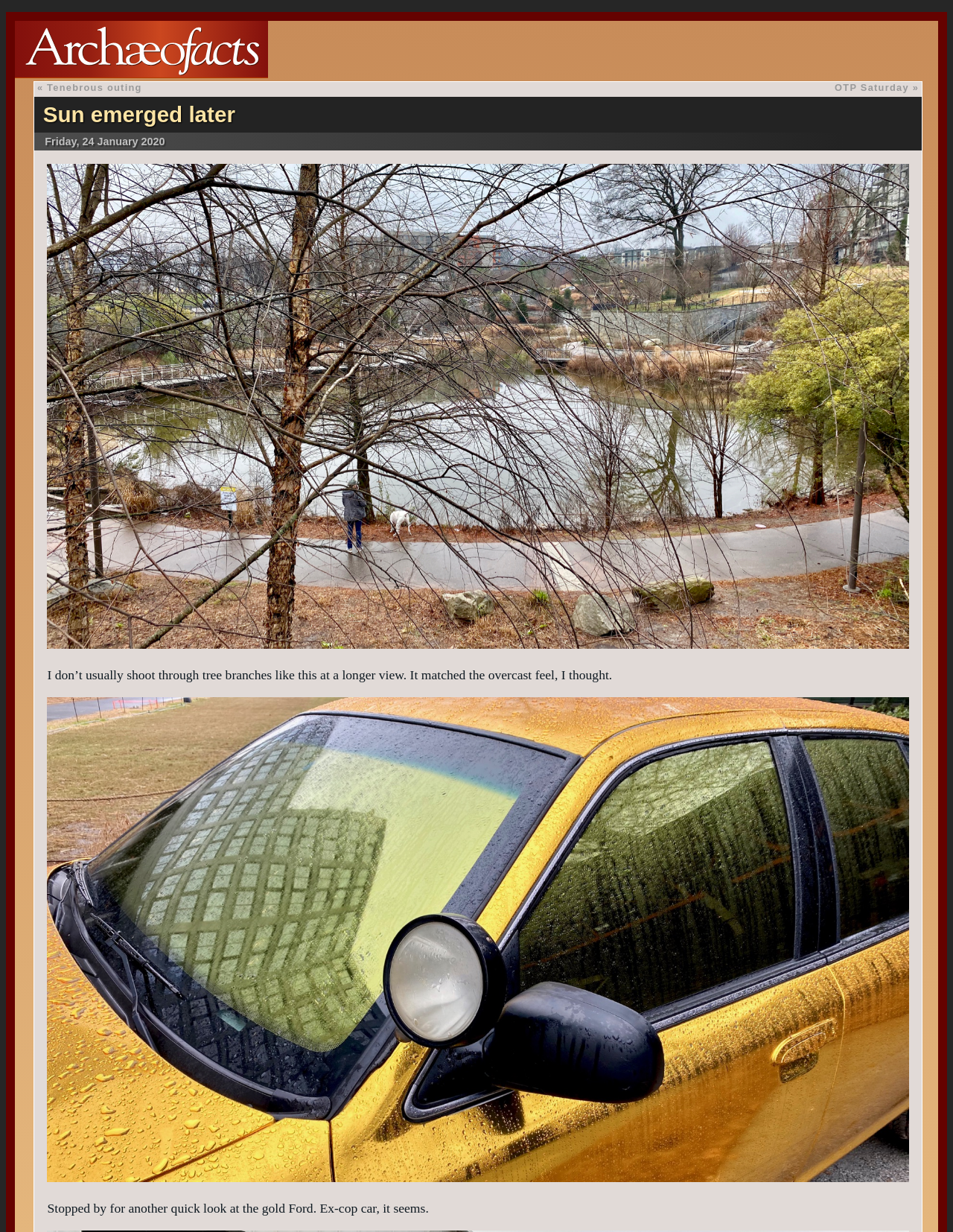Give a short answer using one word or phrase for the question:
What is the date mentioned in the webpage?

Friday, 24 January 2020